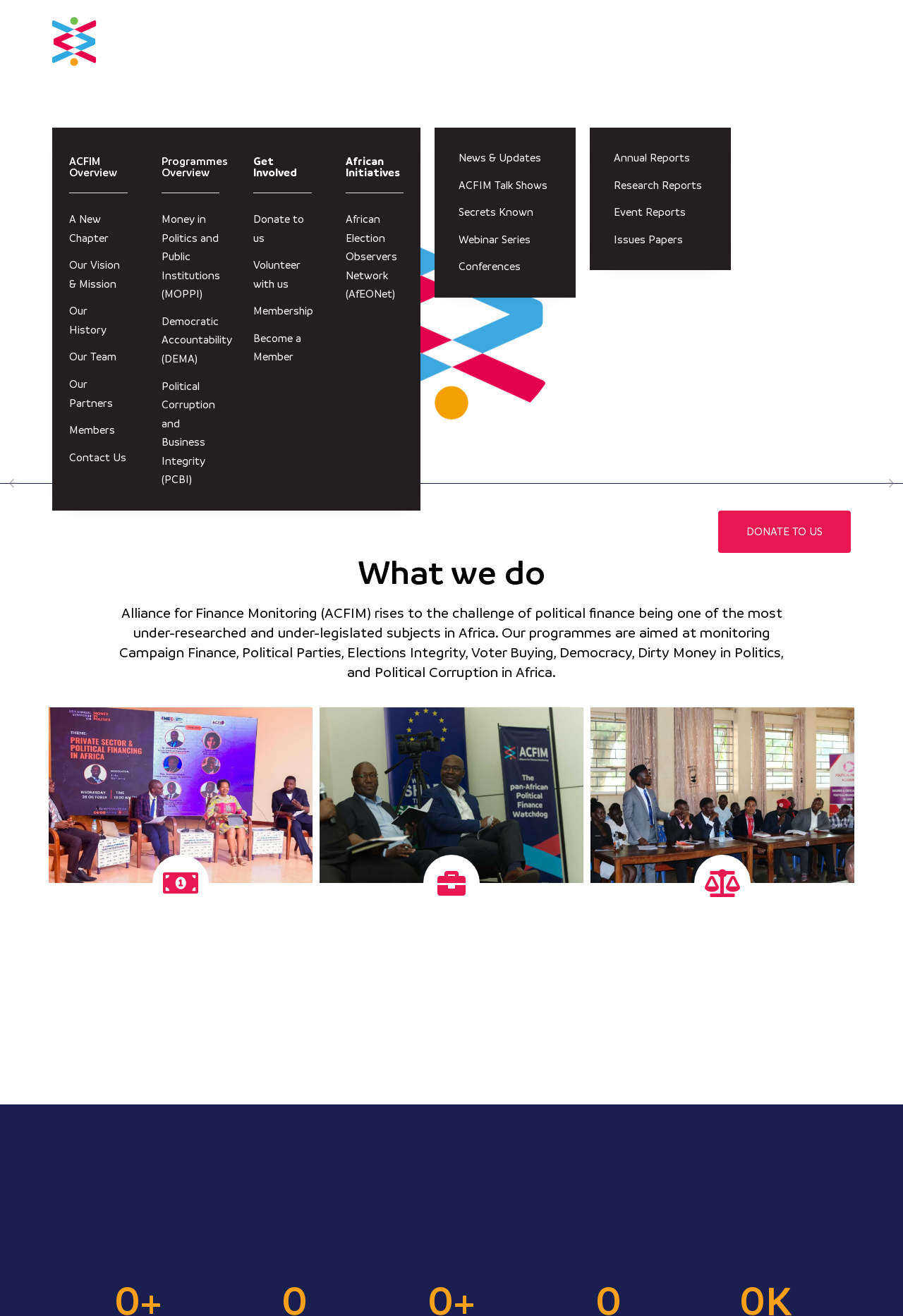Locate the bounding box coordinates of the element's region that should be clicked to carry out the following instruction: "Click on the 'TRENDING' link". The coordinates need to be four float numbers between 0 and 1, i.e., [left, top, right, bottom].

None